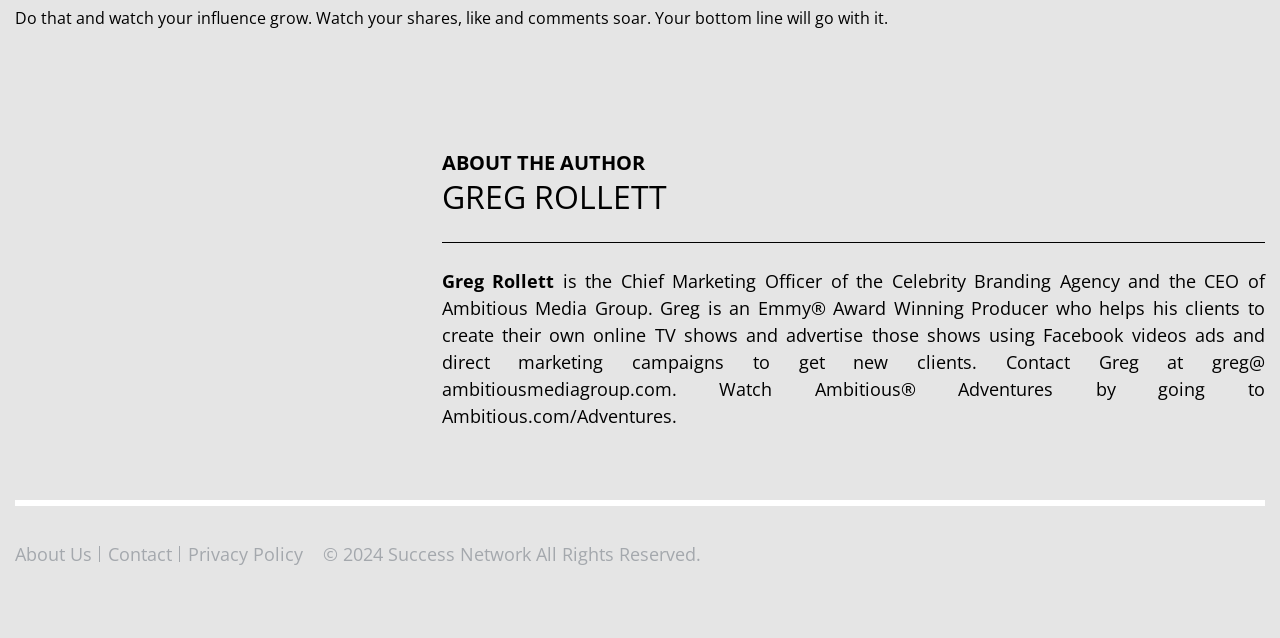From the webpage screenshot, predict the bounding box coordinates (top-left x, top-left y, bottom-right x, bottom-right y) for the UI element described here: Privacy Policy

[0.147, 0.849, 0.237, 0.886]